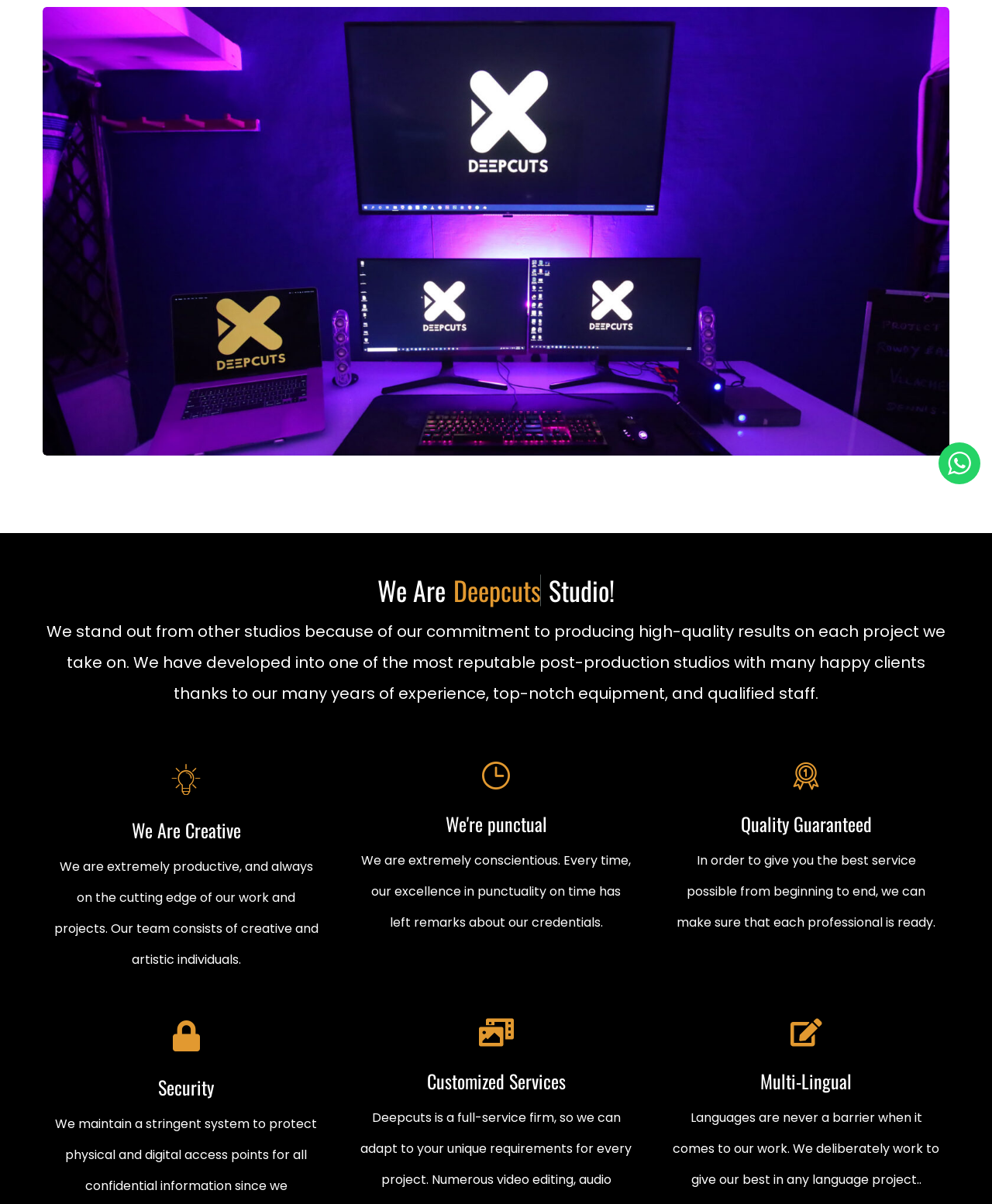Identify the bounding box coordinates for the UI element described as: "Instagram".

[0.399, 0.314, 0.506, 0.34]